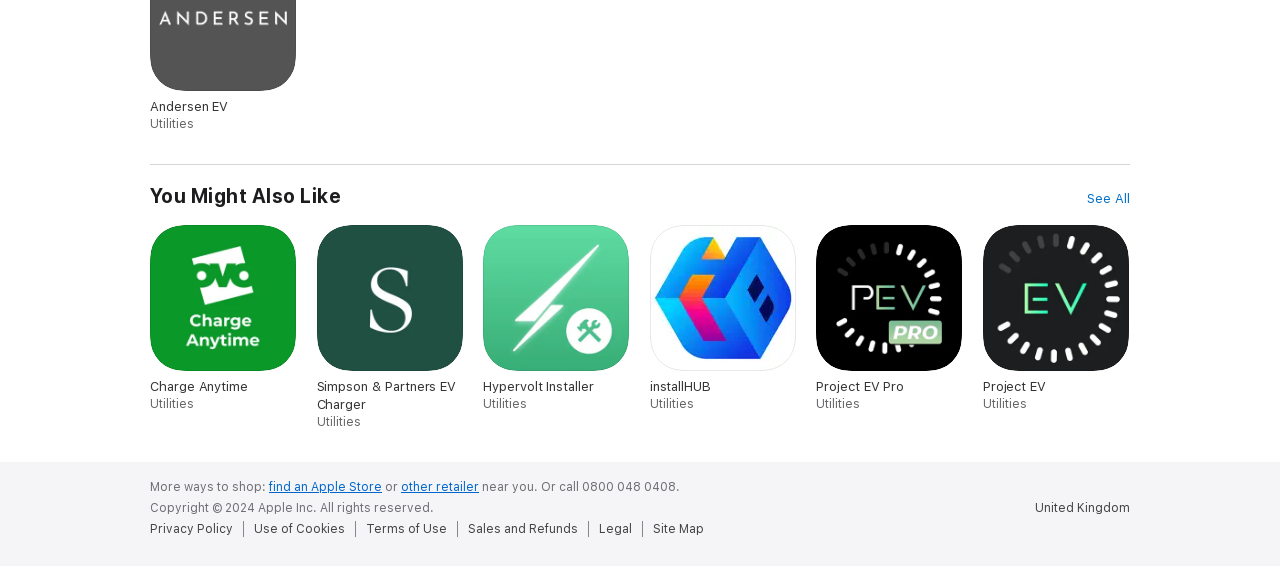Please specify the bounding box coordinates of the clickable region necessary for completing the following instruction: "Visit 'Charge Anytime. Utilities.'". The coordinates must consist of four float numbers between 0 and 1, i.e., [left, top, right, bottom].

[0.117, 0.398, 0.232, 0.728]